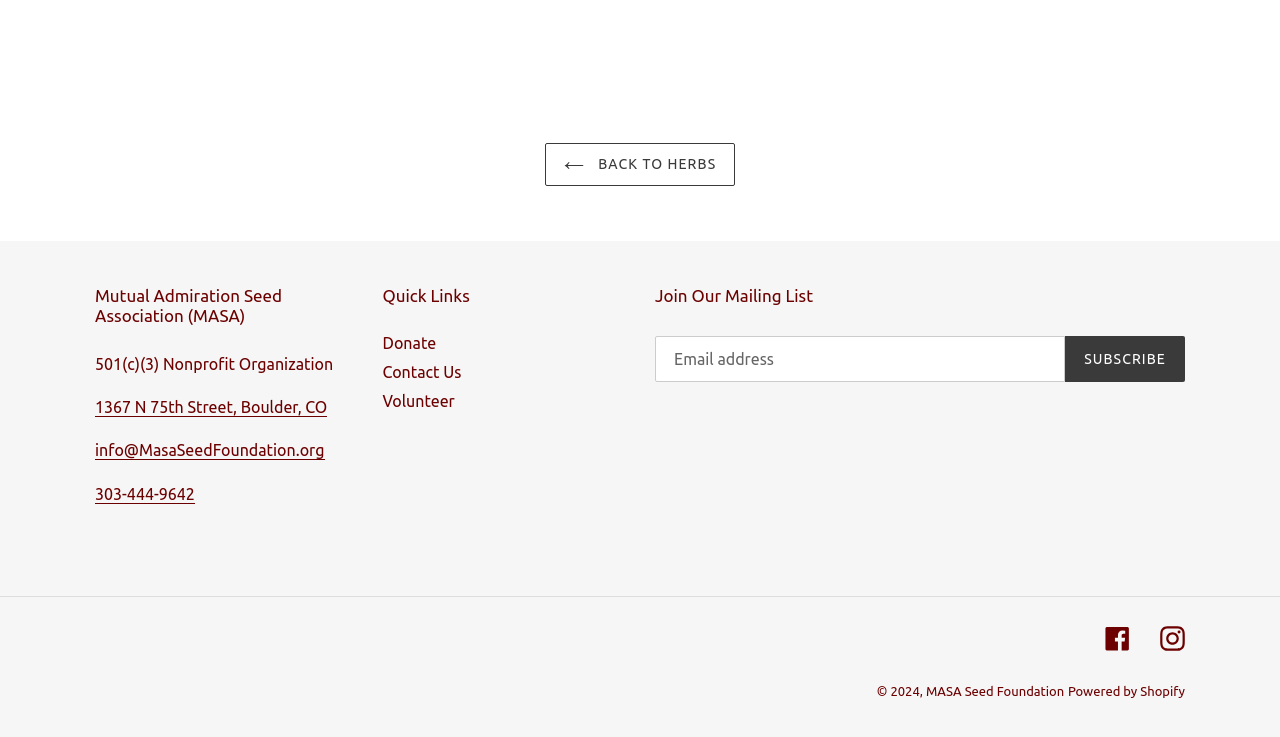Please examine the image and provide a detailed answer to the question: What is the copyright year of the webpage?

The copyright year of the webpage can be found in the bottom section of the webpage, where it is written as '© 2024' in a static text element.